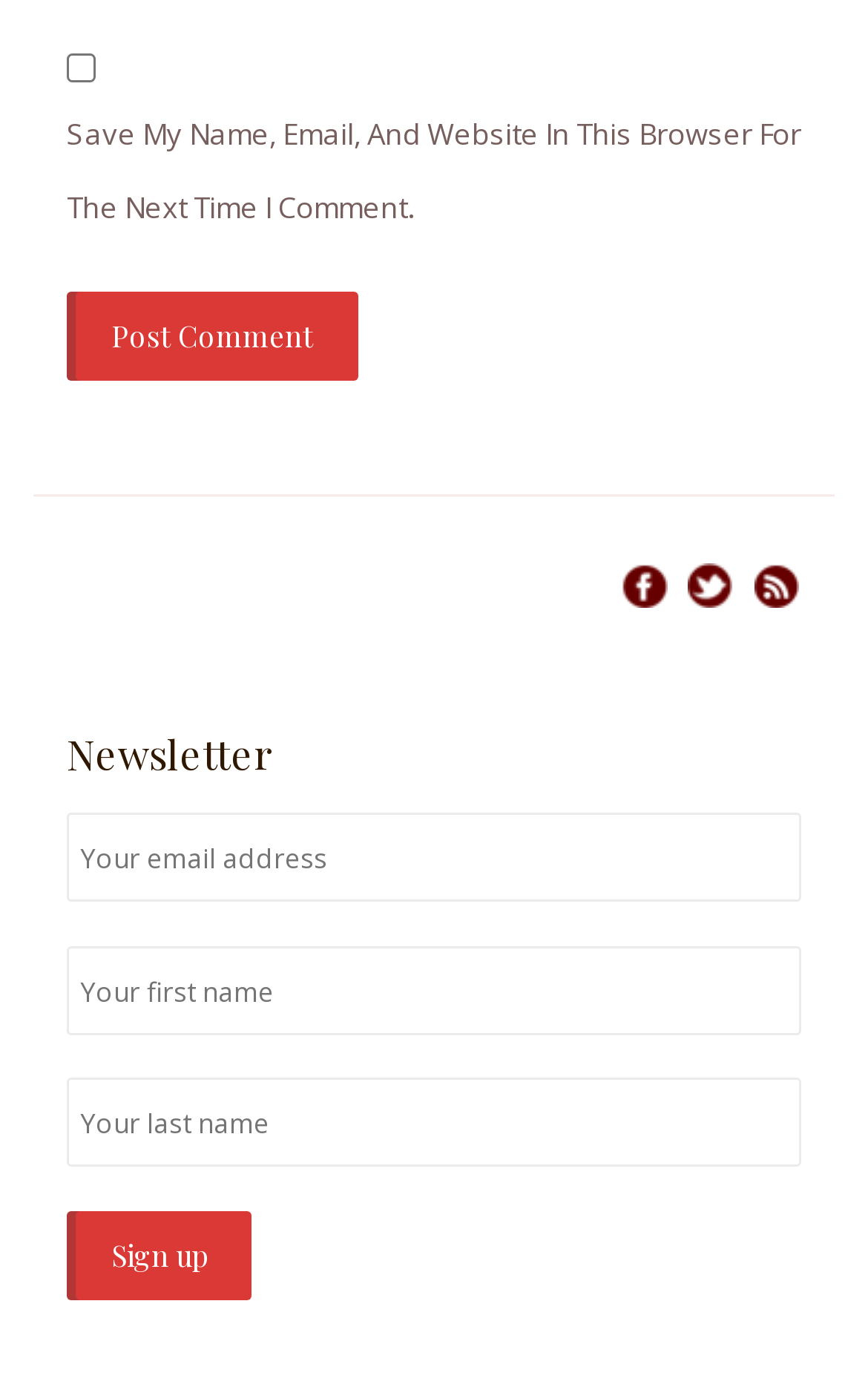Please identify the bounding box coordinates of the region to click in order to complete the task: "Find local union information". The coordinates must be four float numbers between 0 and 1, specified as [left, top, right, bottom].

None